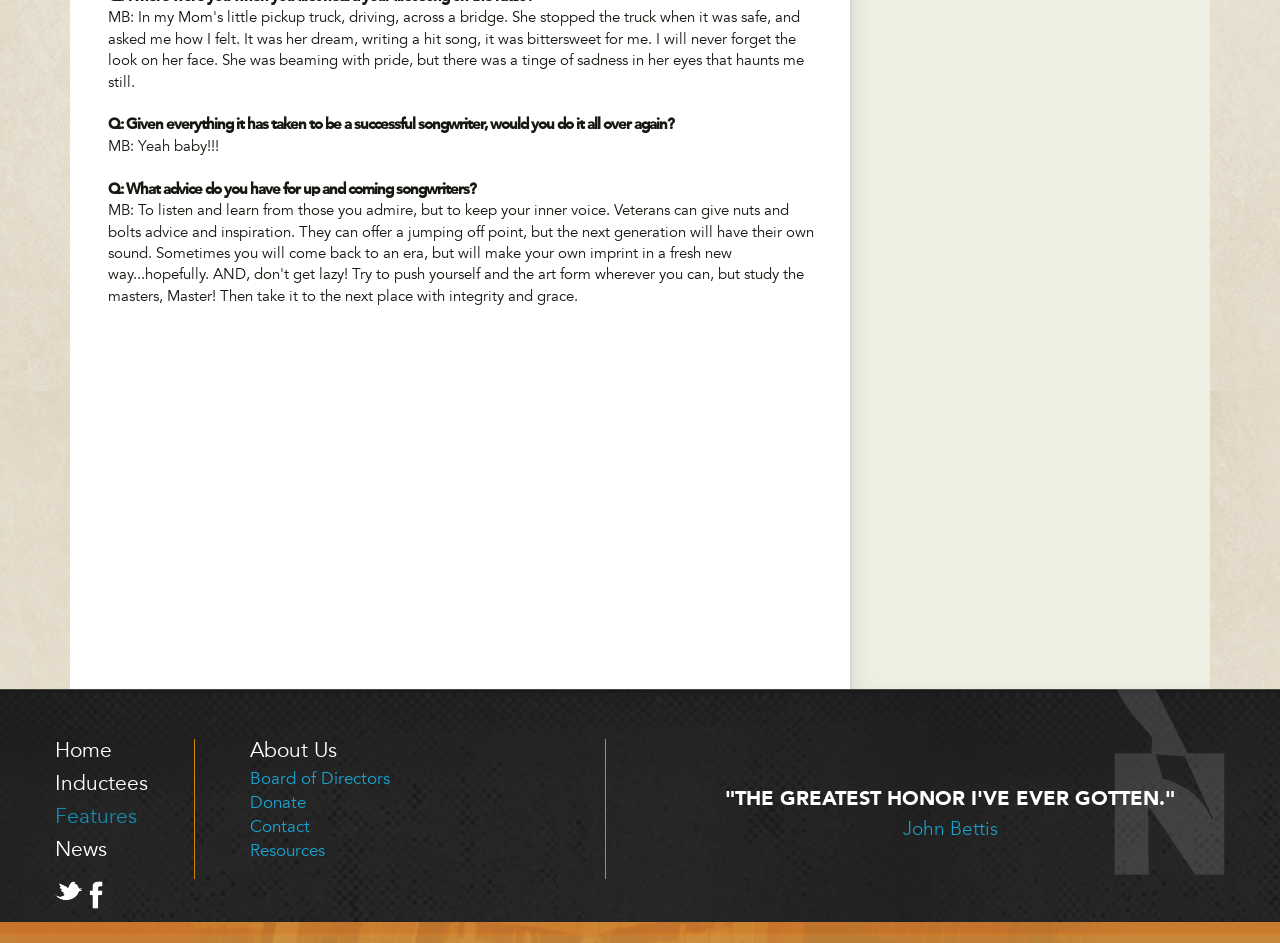Provide a brief response to the question using a single word or phrase: 
What is the topic of the quote or interview?

songwriting